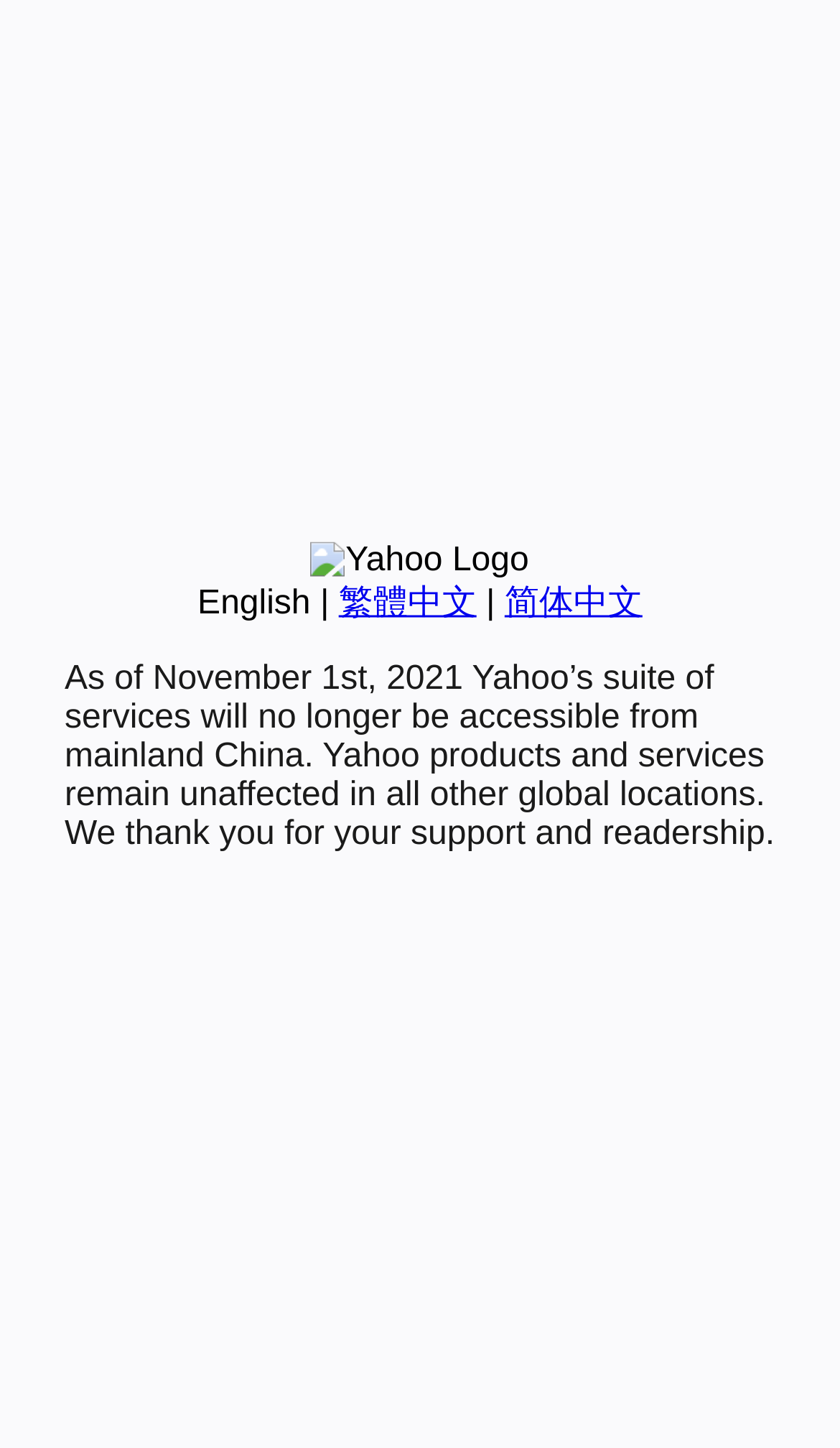Identify the bounding box for the described UI element. Provide the coordinates in (top-left x, top-left y, bottom-right x, bottom-right y) format with values ranging from 0 to 1: 简体中文

[0.601, 0.404, 0.765, 0.429]